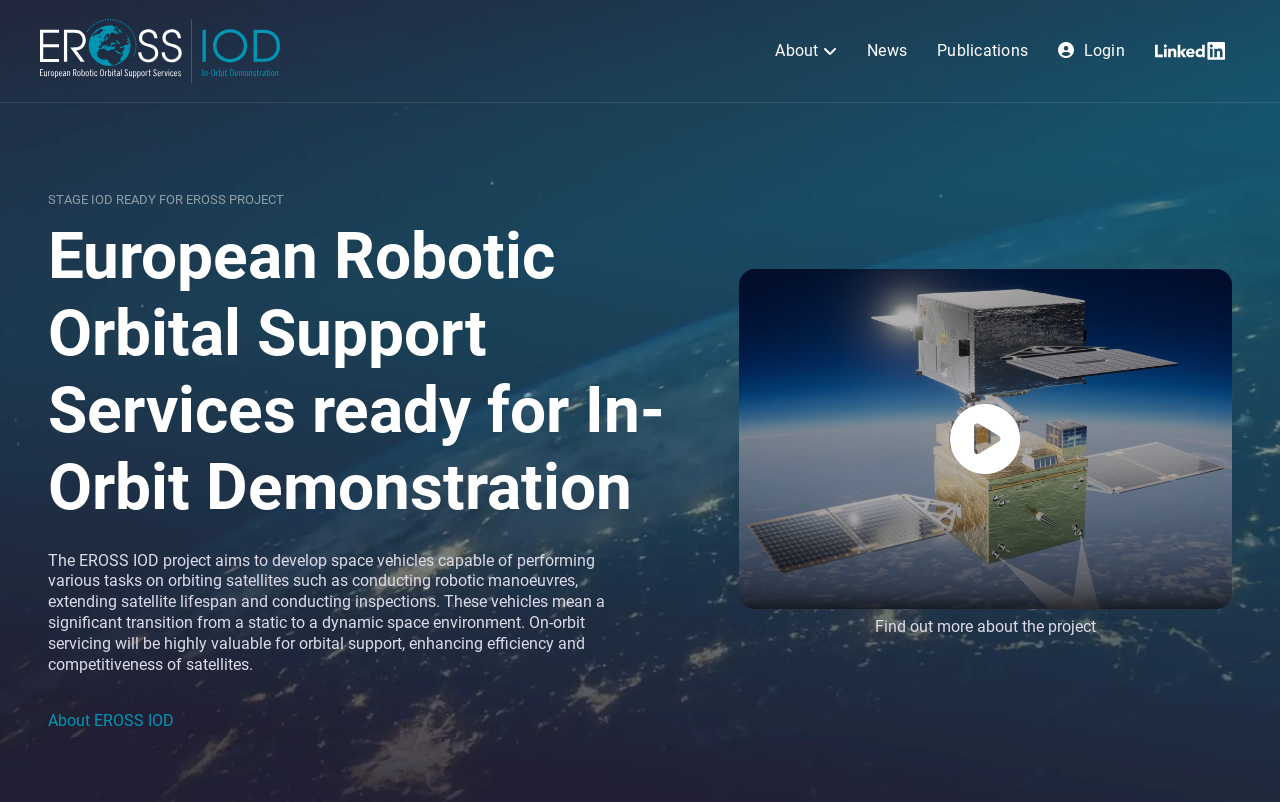Refer to the image and answer the question with as much detail as possible: What is the purpose of the space vehicles?

I found the answer by reading the StaticText element with the text 'The EROSS IOD project aims to develop space vehicles capable of performing various tasks on orbiting satellites...'. This text explains the purpose of the space vehicles.